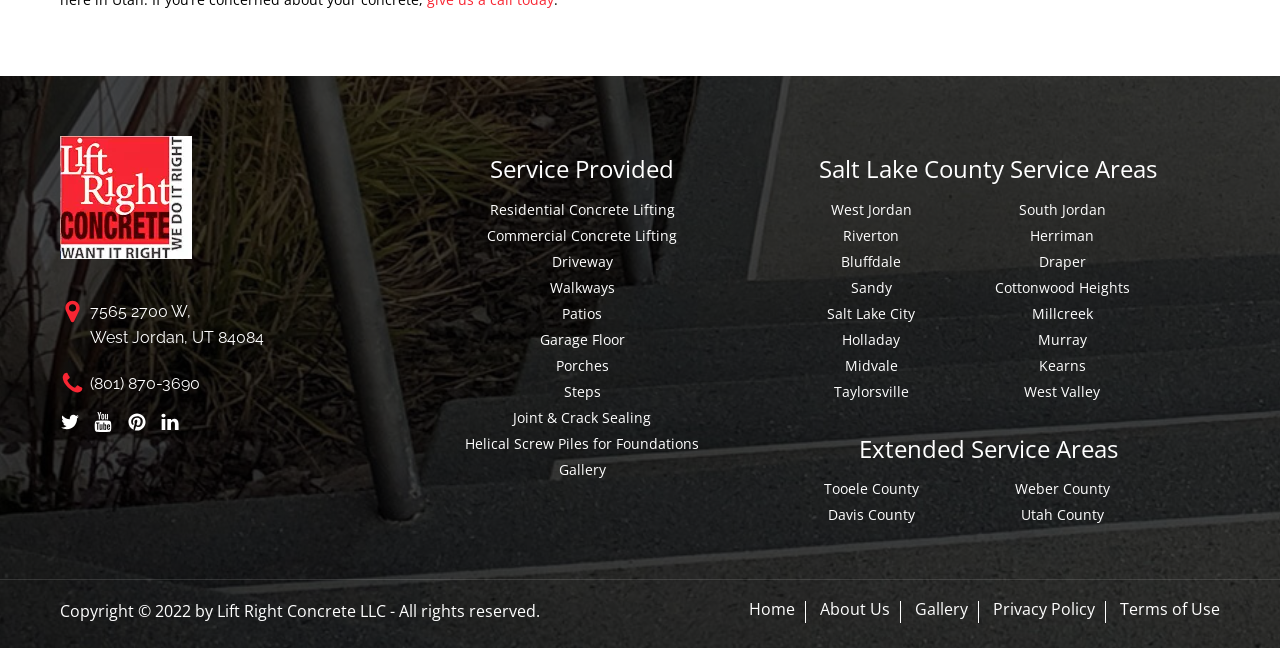Return the bounding box coordinates of the UI element that corresponds to this description: "Joint & Crack Sealing". The coordinates must be given as four float numbers in the range of 0 and 1, [left, top, right, bottom].

[0.363, 0.626, 0.546, 0.663]